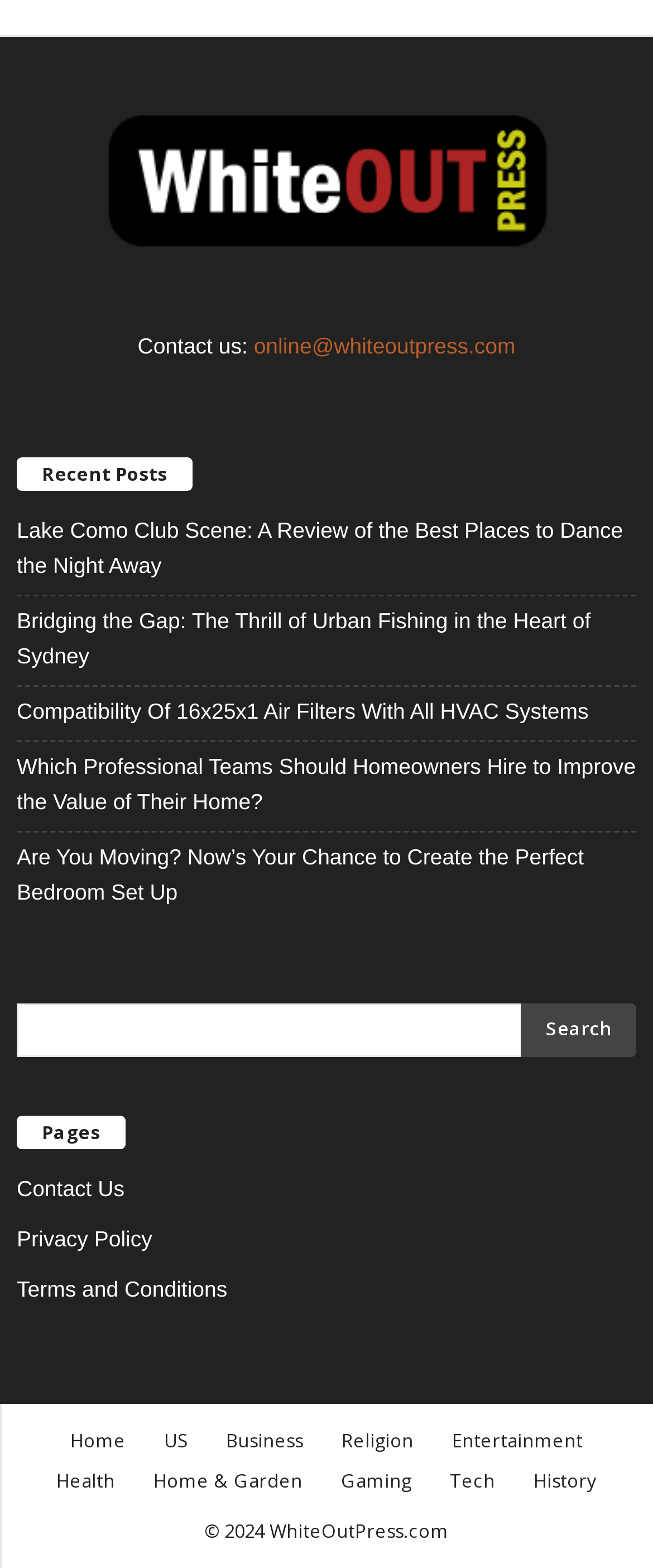Determine the bounding box coordinates for the element that should be clicked to follow this instruction: "Read the article about Lake Como Club Scene". The coordinates should be given as four float numbers between 0 and 1, in the format [left, top, right, bottom].

[0.026, 0.327, 0.974, 0.372]